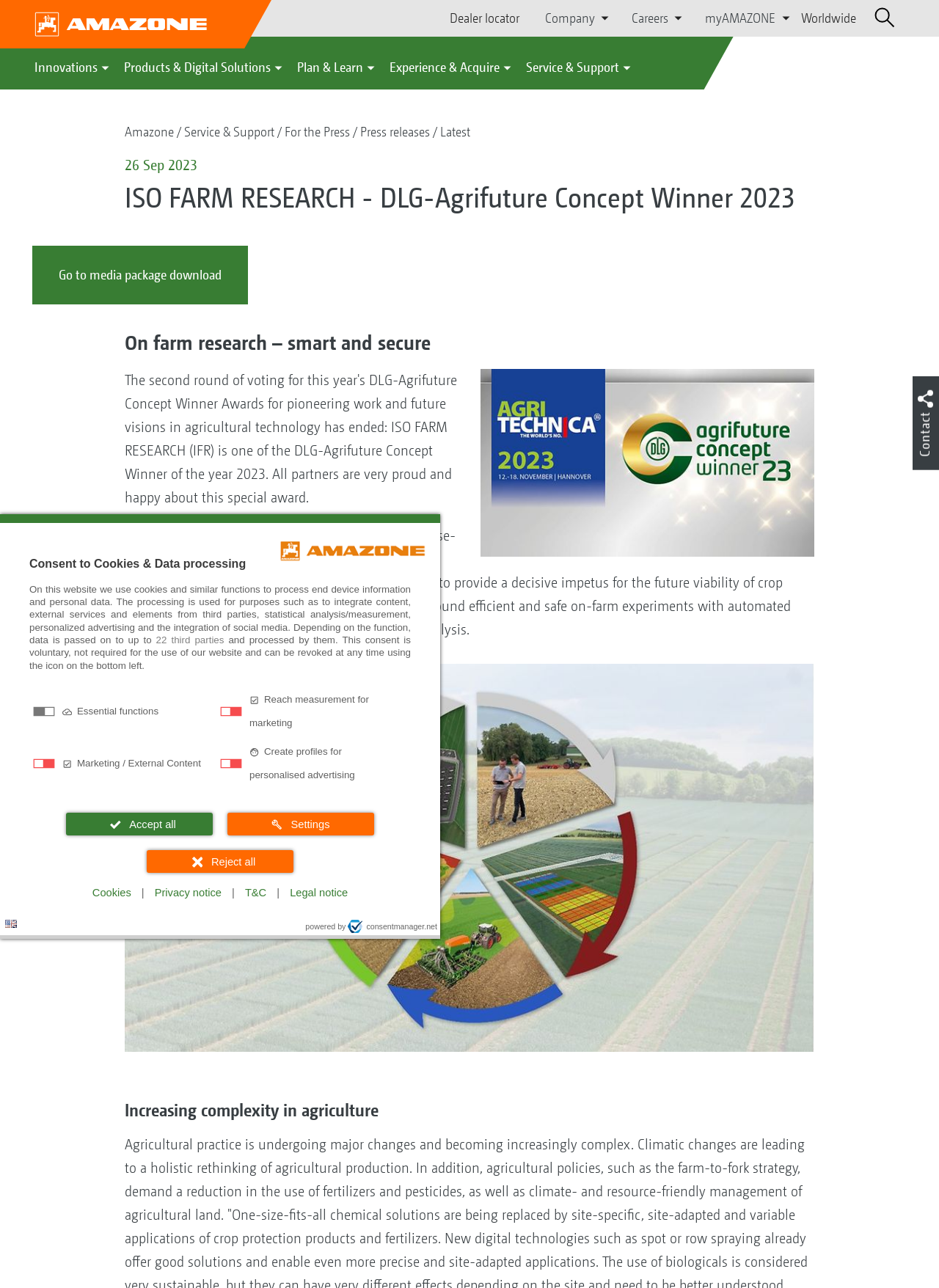Determine the coordinates of the bounding box for the clickable area needed to execute this instruction: "Go to the Dealer locator".

[0.479, 0.009, 0.553, 0.019]